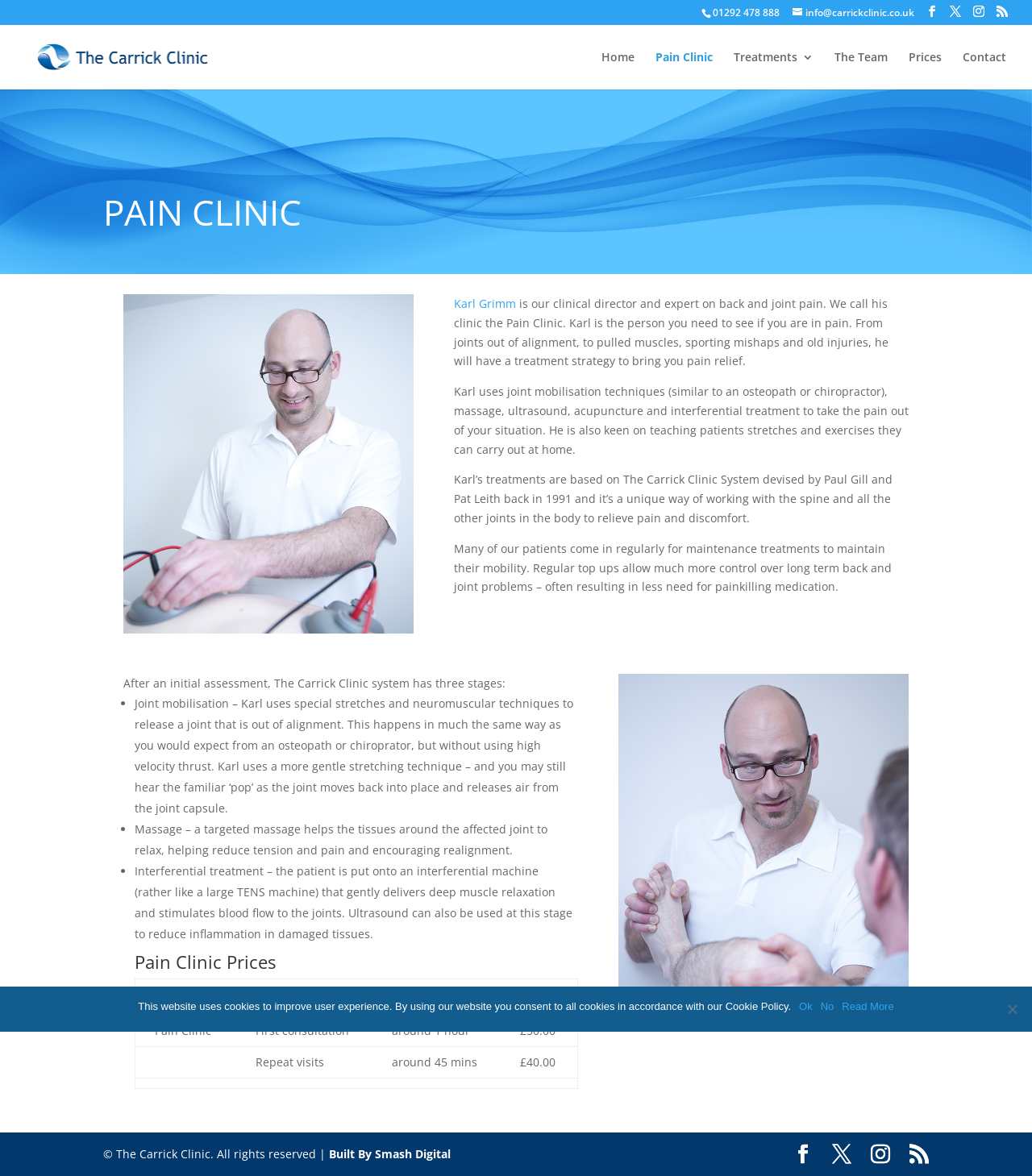Use the information in the screenshot to answer the question comprehensively: What is the treatment strategy used by Karl Grimm?

Karl Grimm's treatment strategy is mentioned in the article section of the webpage, where it says 'Karl uses joint mobilisation techniques, massage, ultrasound, acupuncture and interferential treatment to take the pain out of your situation'.